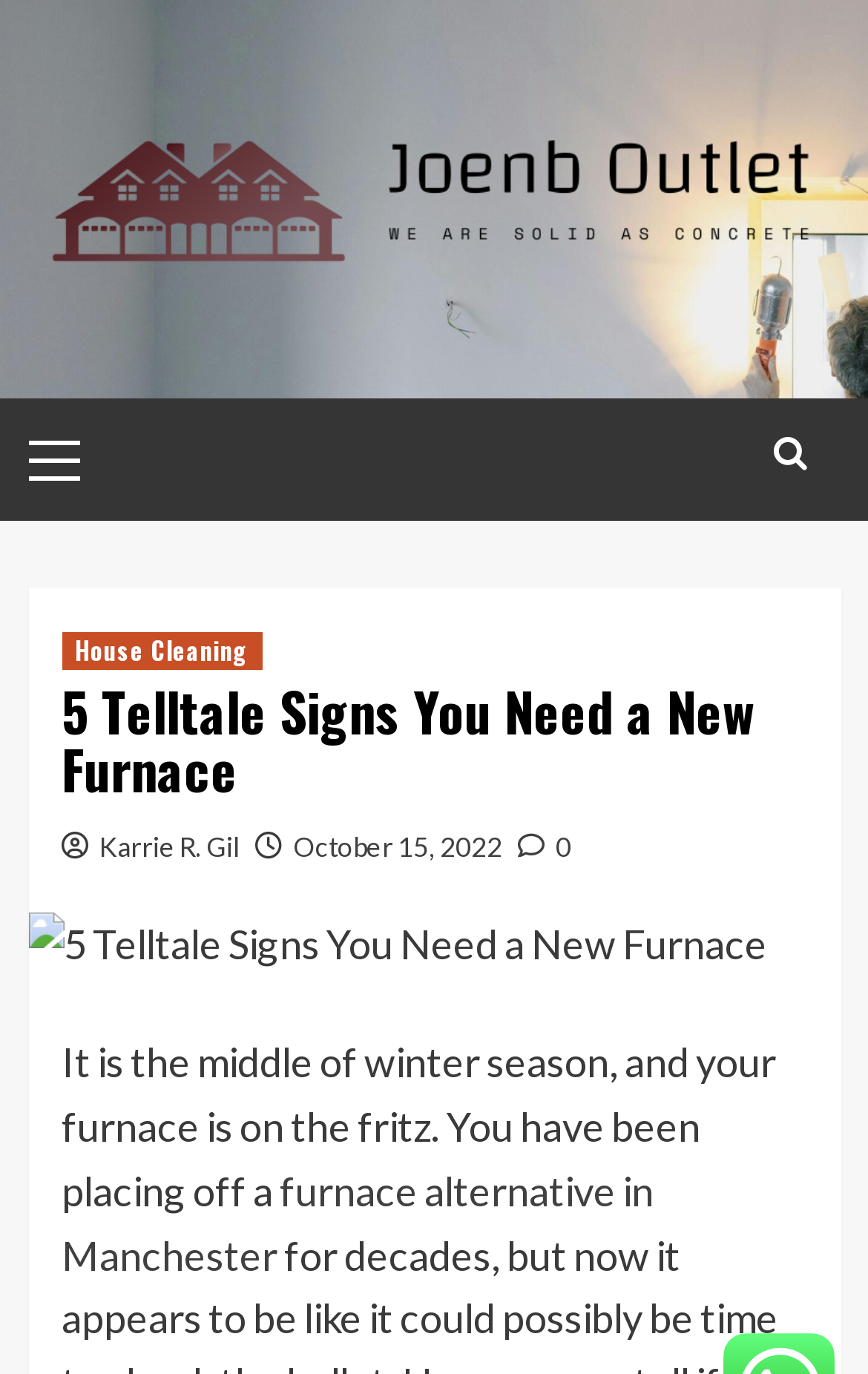What is the author of the article?
Using the image as a reference, give a one-word or short phrase answer.

Karrie R. Gil